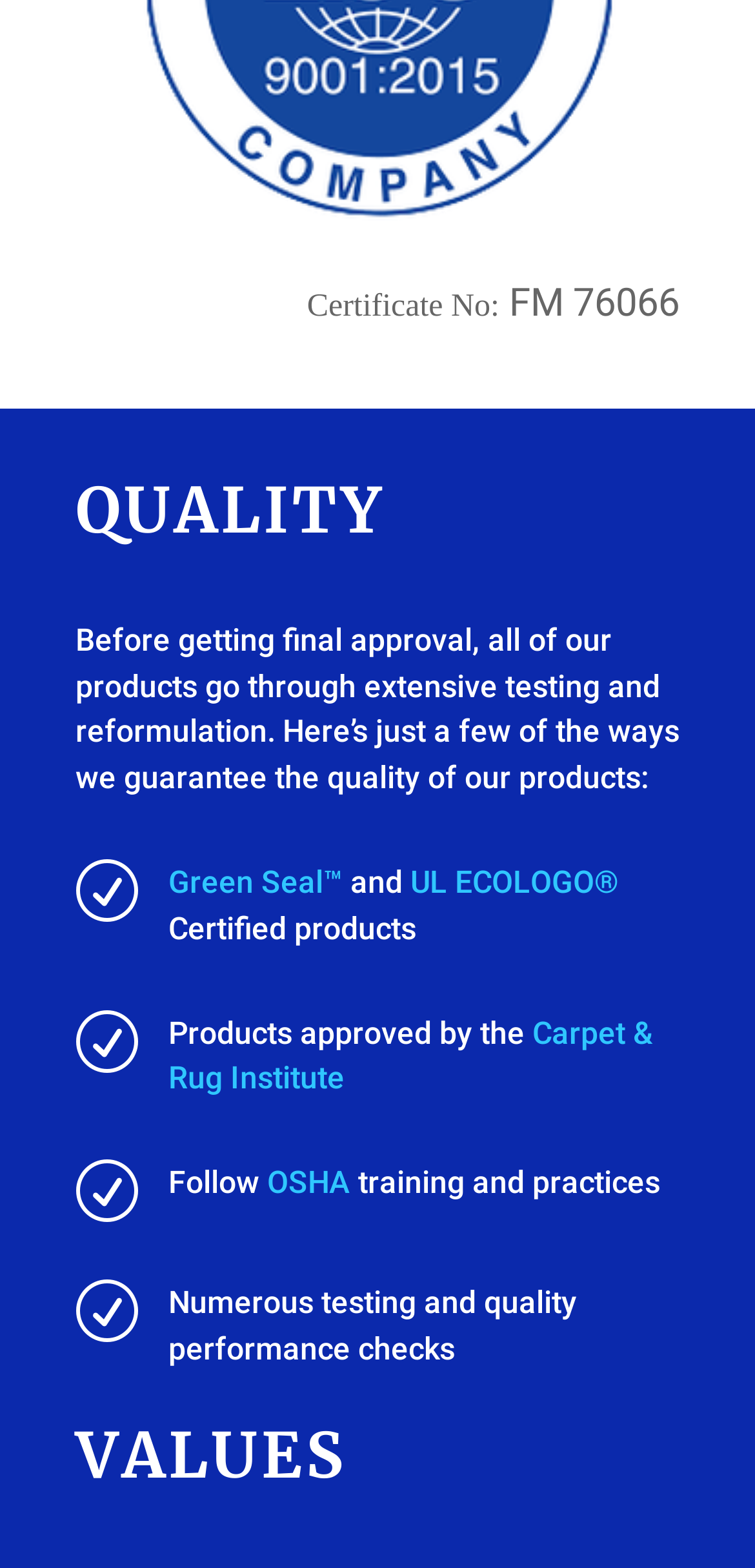Locate the UI element described as follows: "UL ECOLOGO®". Return the bounding box coordinates as four float numbers between 0 and 1 in the order [left, top, right, bottom].

[0.544, 0.551, 0.821, 0.574]